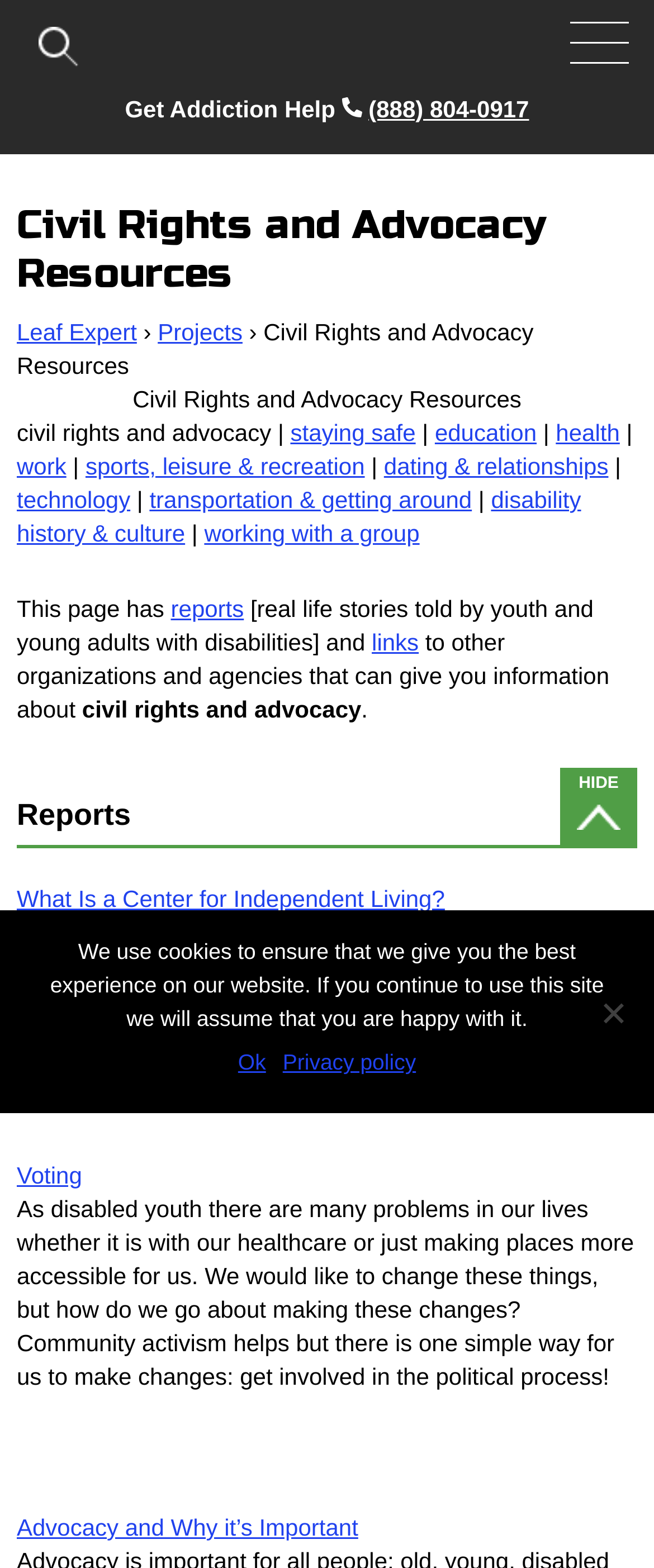What is the purpose of a Center for Independent Living?
Based on the screenshot, provide your answer in one word or phrase.

assists people with disabilities